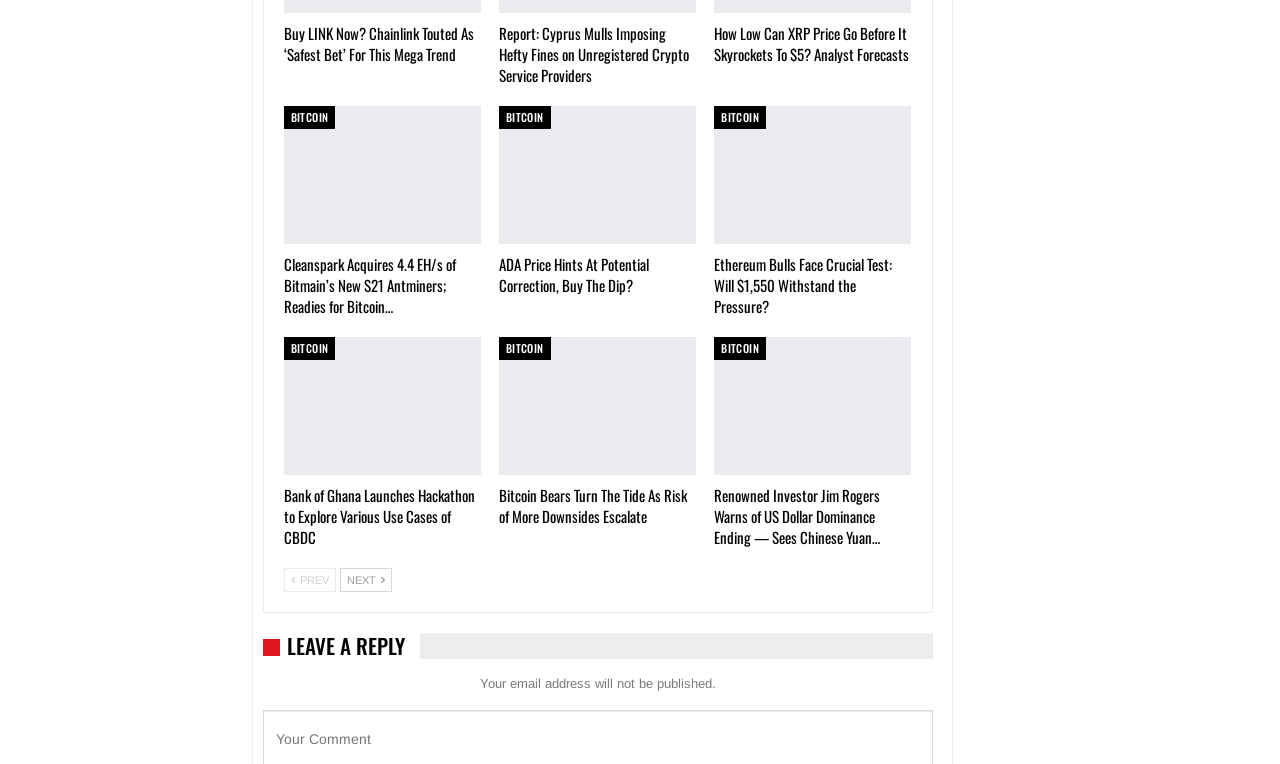From the element description: "Professional development", extract the bounding box coordinates of the UI element. The coordinates should be expressed as four float numbers between 0 and 1, in the order [left, top, right, bottom].

None